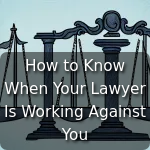Answer this question in one word or a short phrase: What is the title of the article?

How to Know When Your Lawyer Is Working Against You